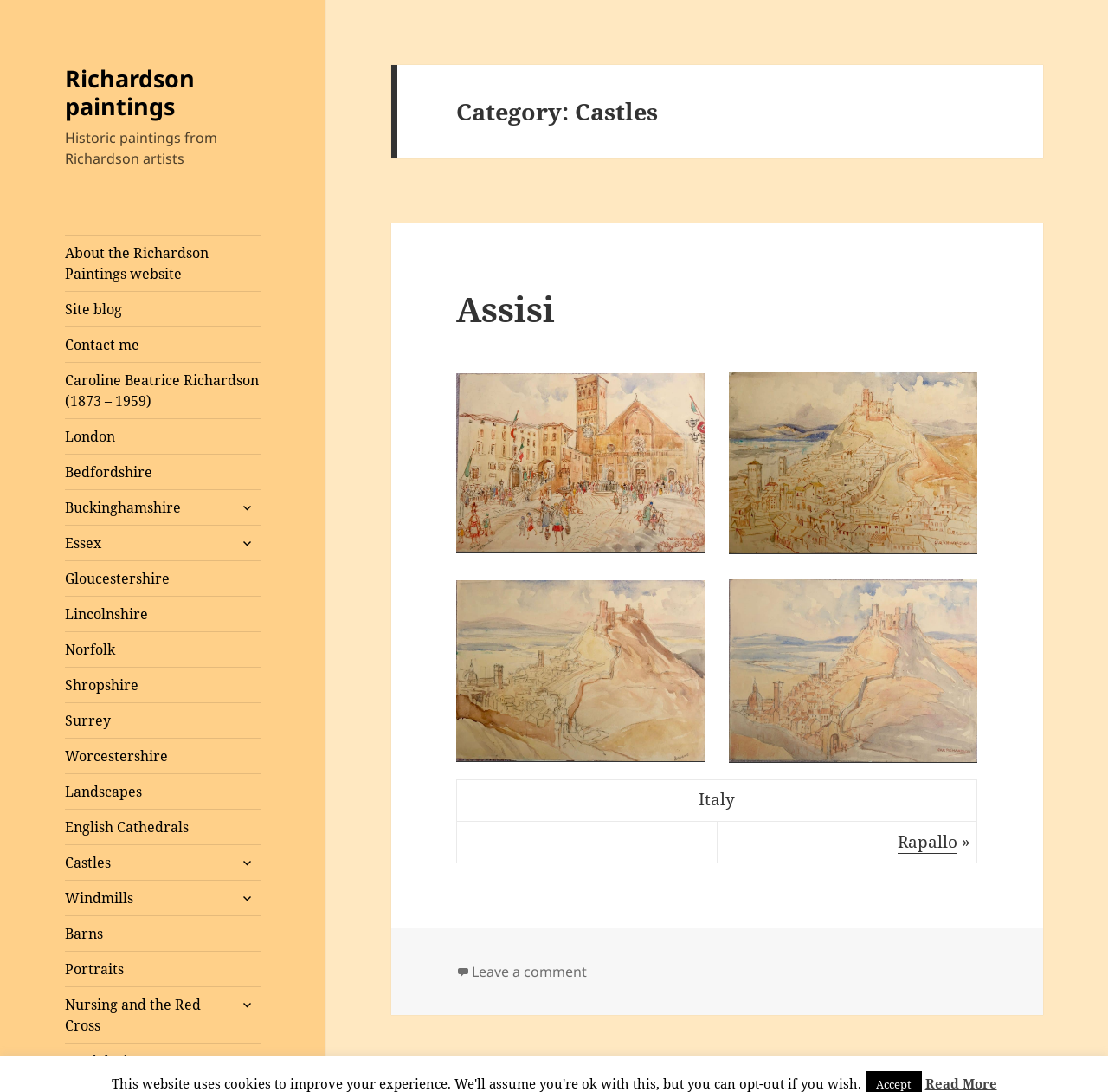Pinpoint the bounding box coordinates of the area that must be clicked to complete this instruction: "Click on the 'About the Richardson Paintings website' link".

[0.059, 0.215, 0.235, 0.266]